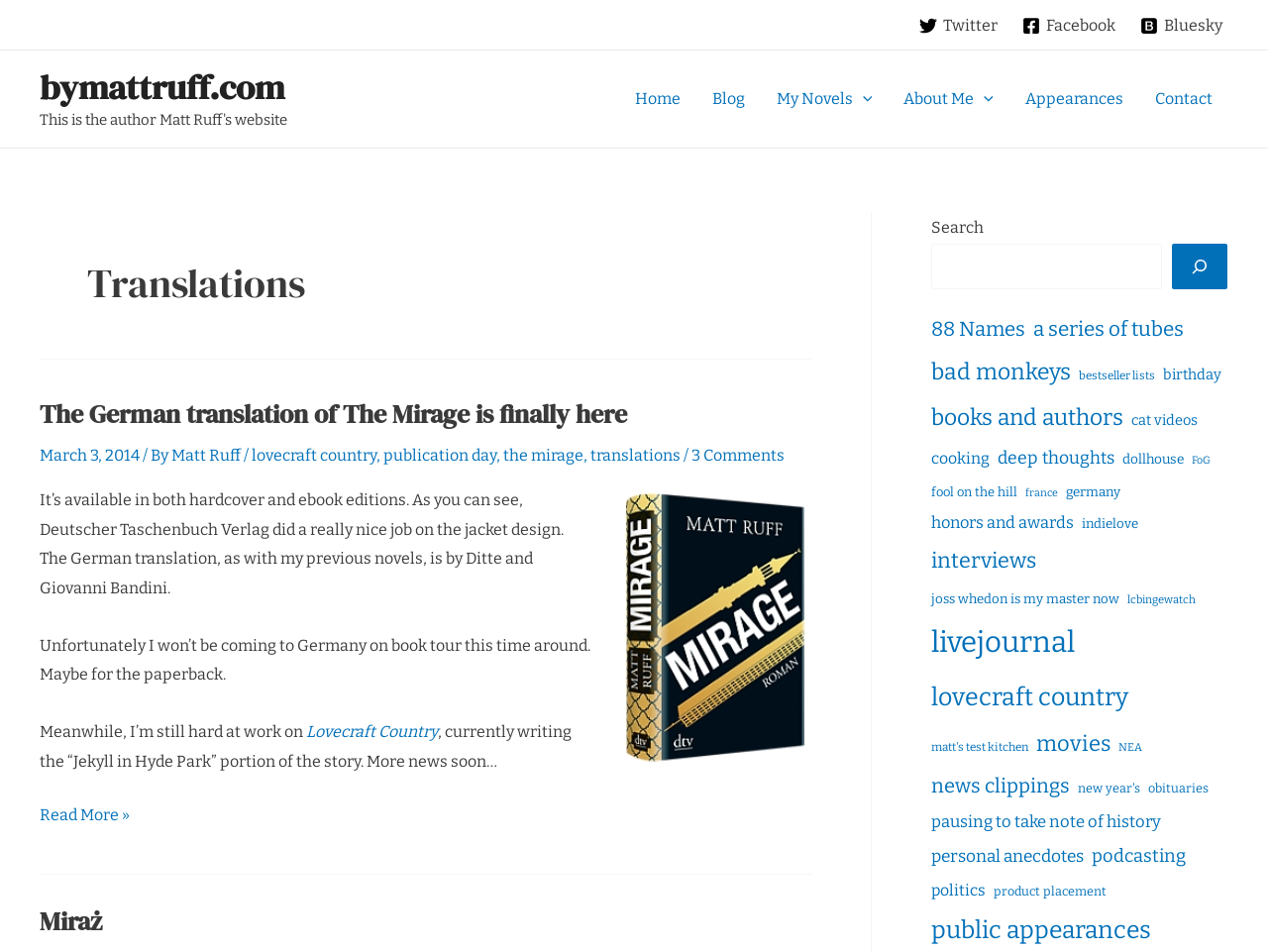Please give a concise answer to this question using a single word or phrase: 
What is the name of the series that the author is currently working on?

Lovecraft Country